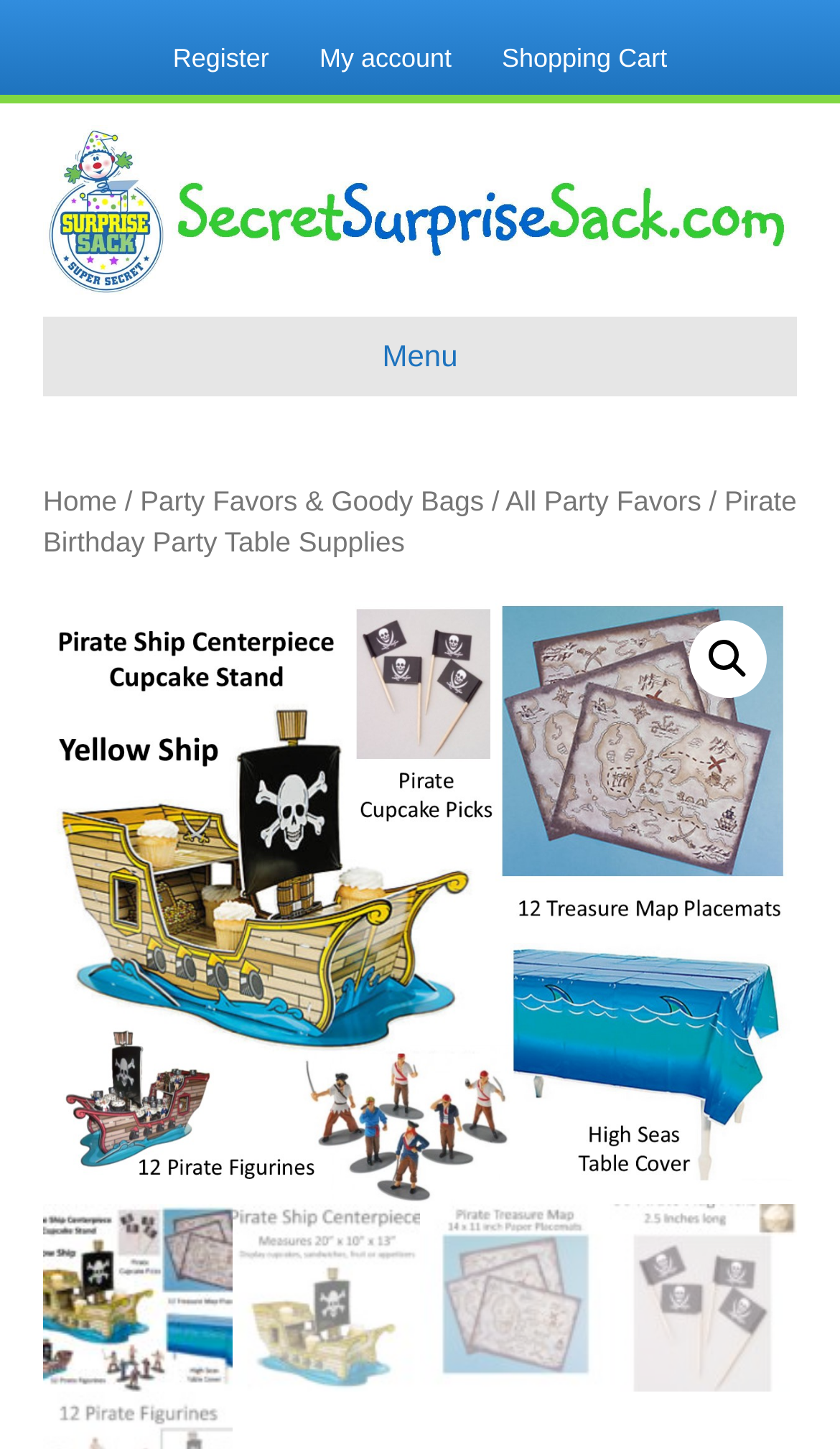Identify the bounding box coordinates of the element that should be clicked to fulfill this task: "Click Register". The coordinates should be provided as four float numbers between 0 and 1, i.e., [left, top, right, bottom].

[0.18, 0.022, 0.346, 0.058]